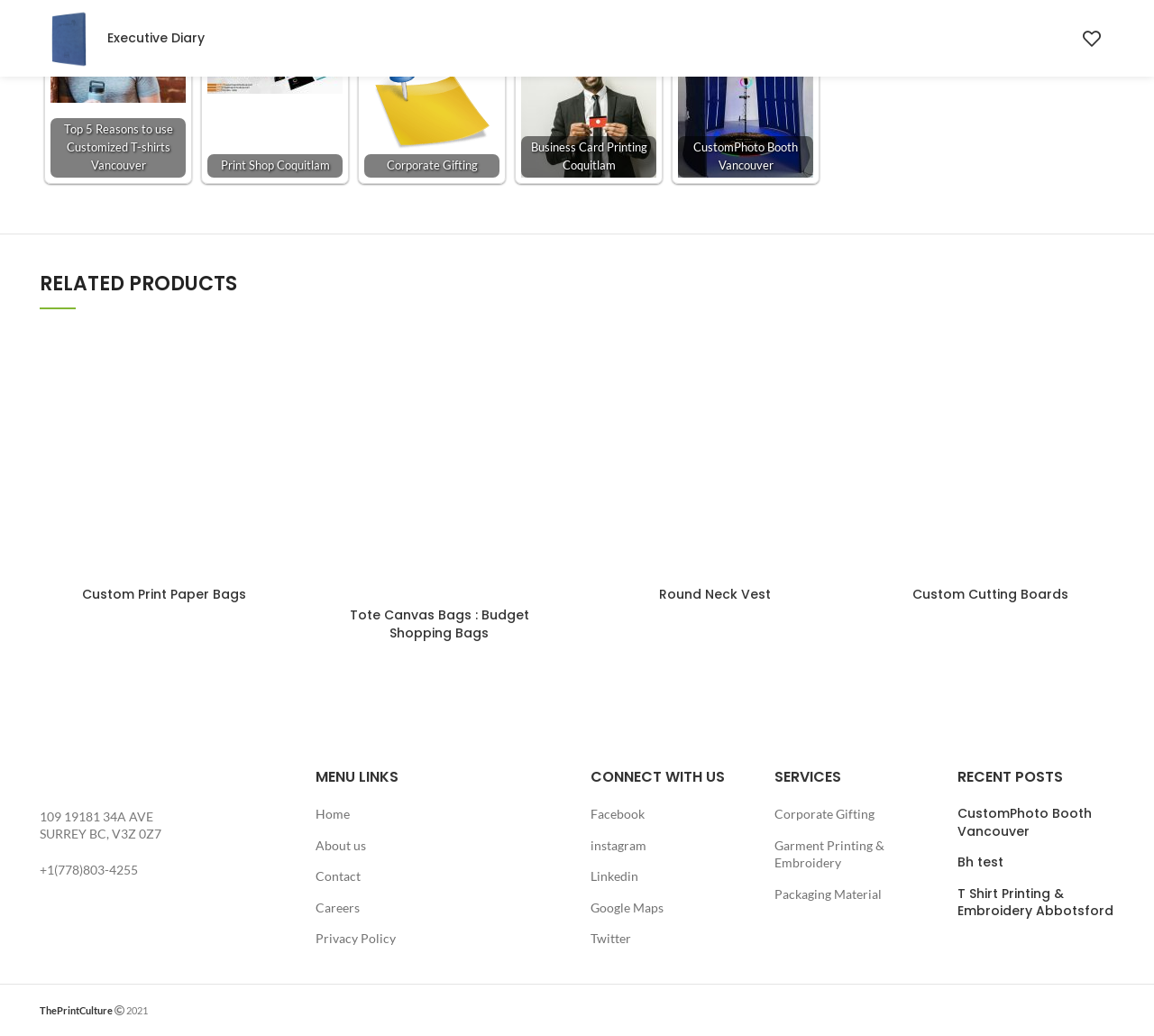Could you locate the bounding box coordinates for the section that should be clicked to accomplish this task: "Read more about 'Round Neck Vest'".

[0.696, 0.365, 0.735, 0.404]